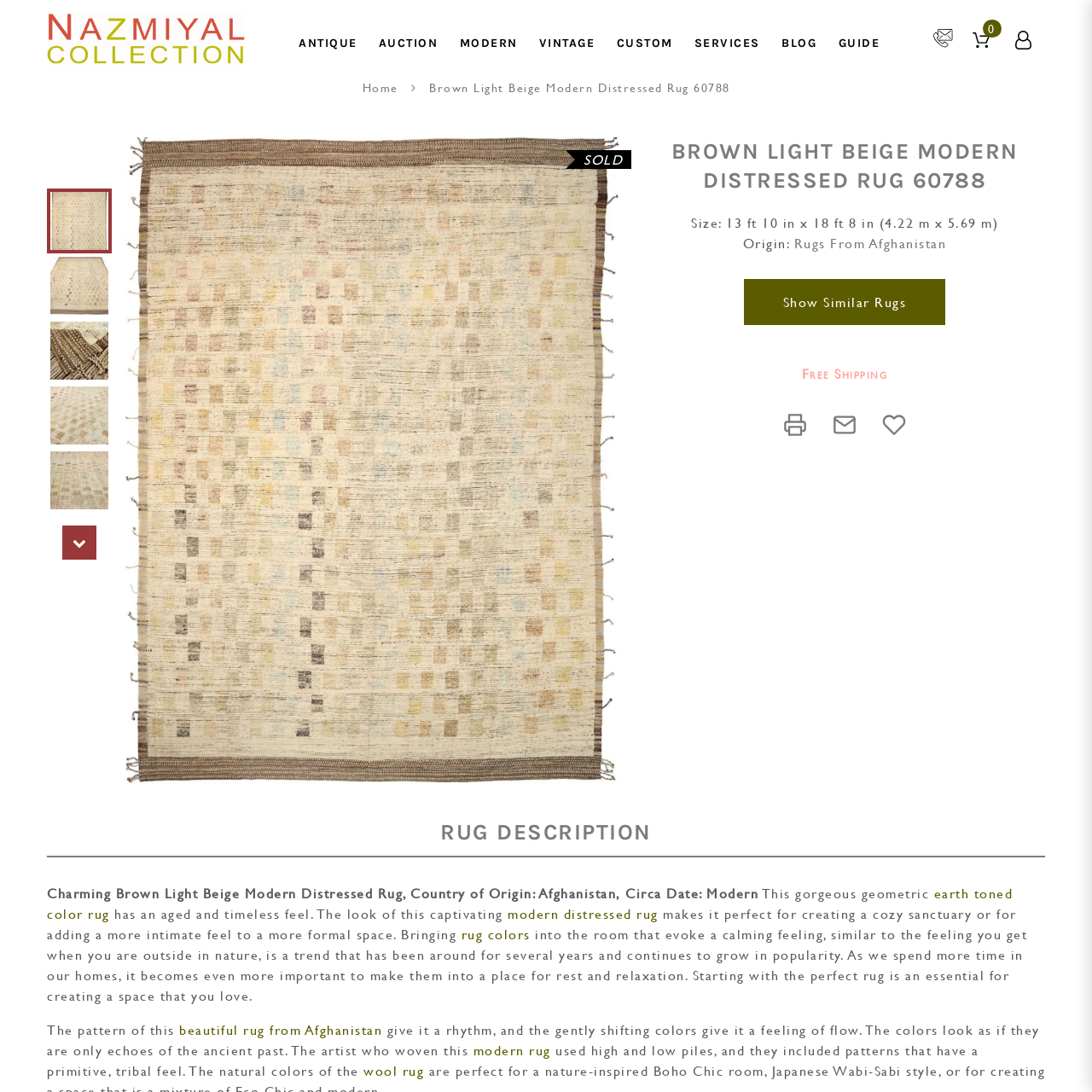What is the size of the rug in meters?
Focus on the content inside the red bounding box and offer a detailed explanation.

The size of the rug in meters can be found in the caption, which provides the dimensions in both feet and inches, as well as meters. The size in meters is 4.22 meters by 5.69 meters.